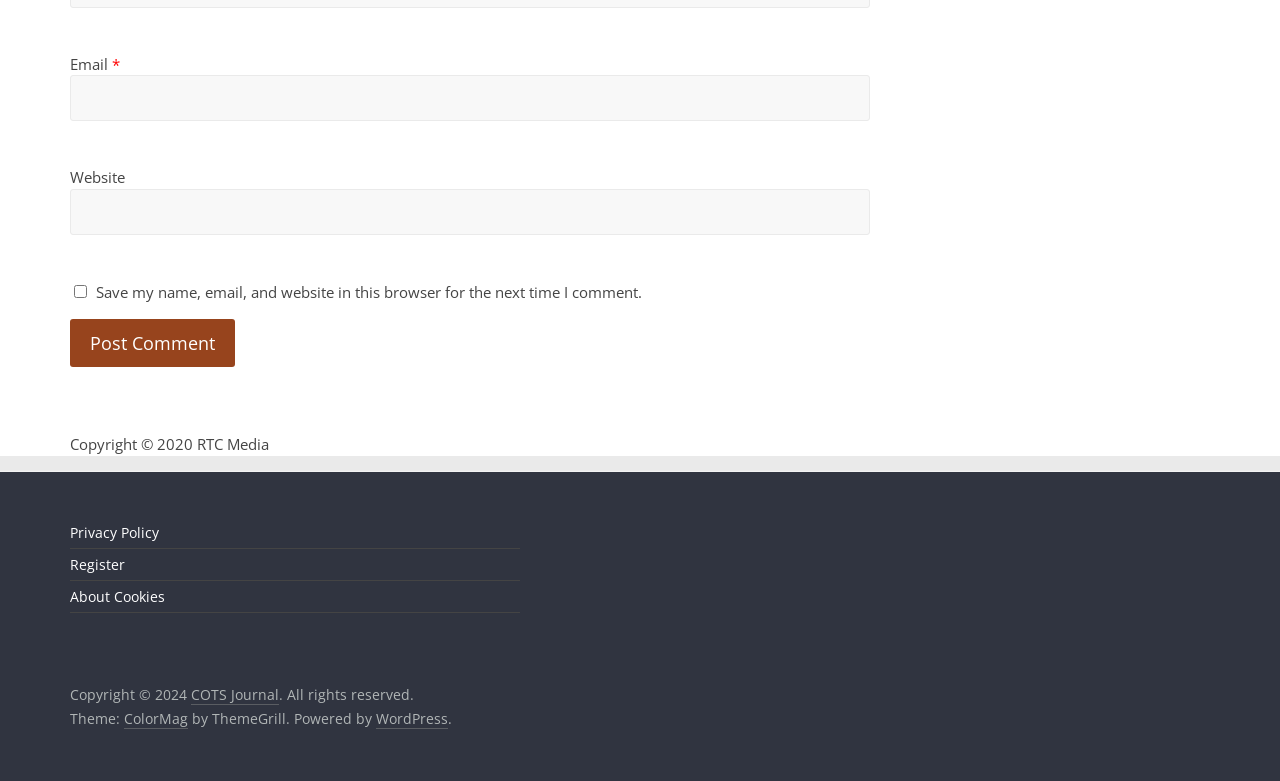Determine the bounding box coordinates of the clickable region to execute the instruction: "Visit the privacy policy page". The coordinates should be four float numbers between 0 and 1, denoted as [left, top, right, bottom].

[0.055, 0.67, 0.124, 0.694]